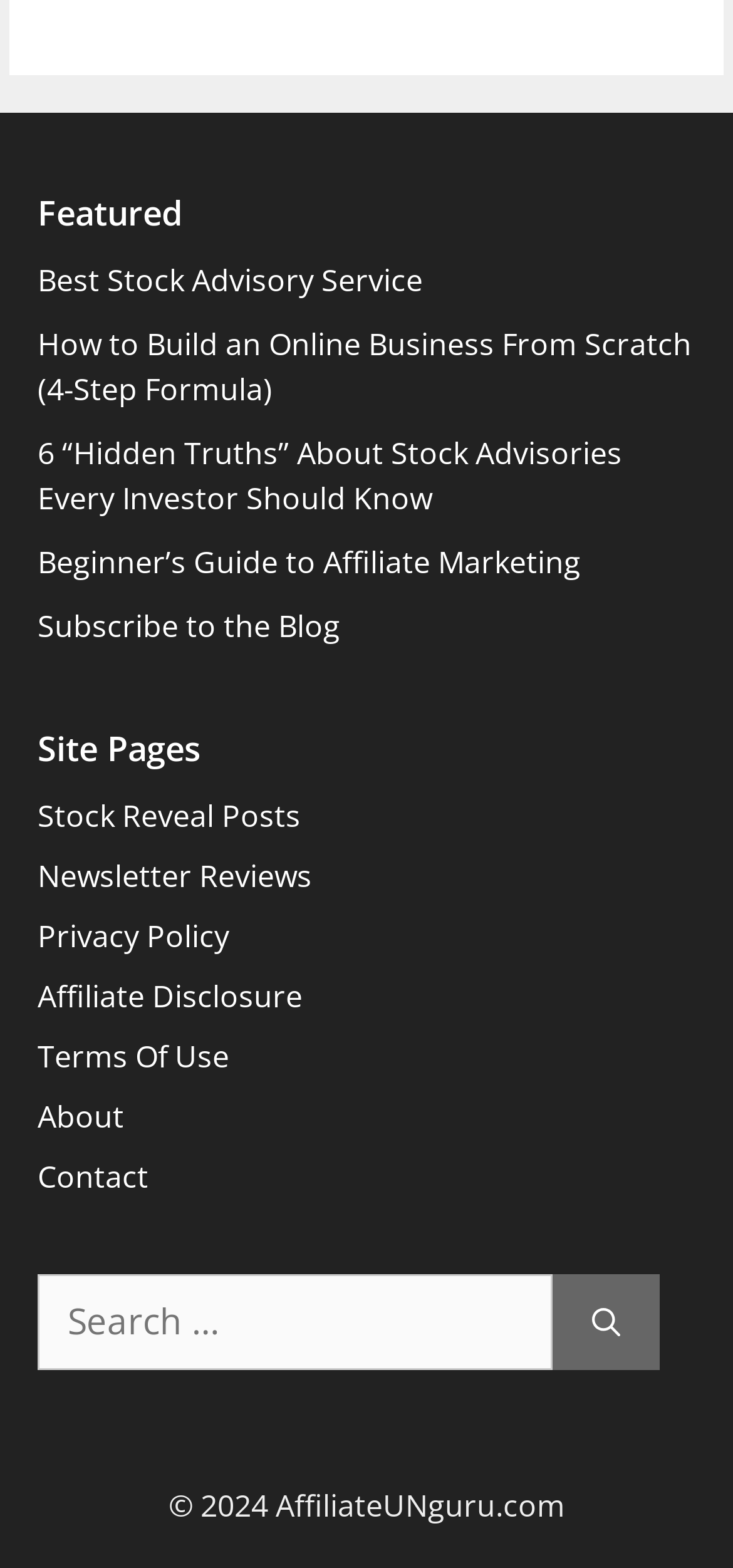Show the bounding box coordinates of the element that should be clicked to complete the task: "Subscribe to the Blog".

[0.051, 0.386, 0.464, 0.413]